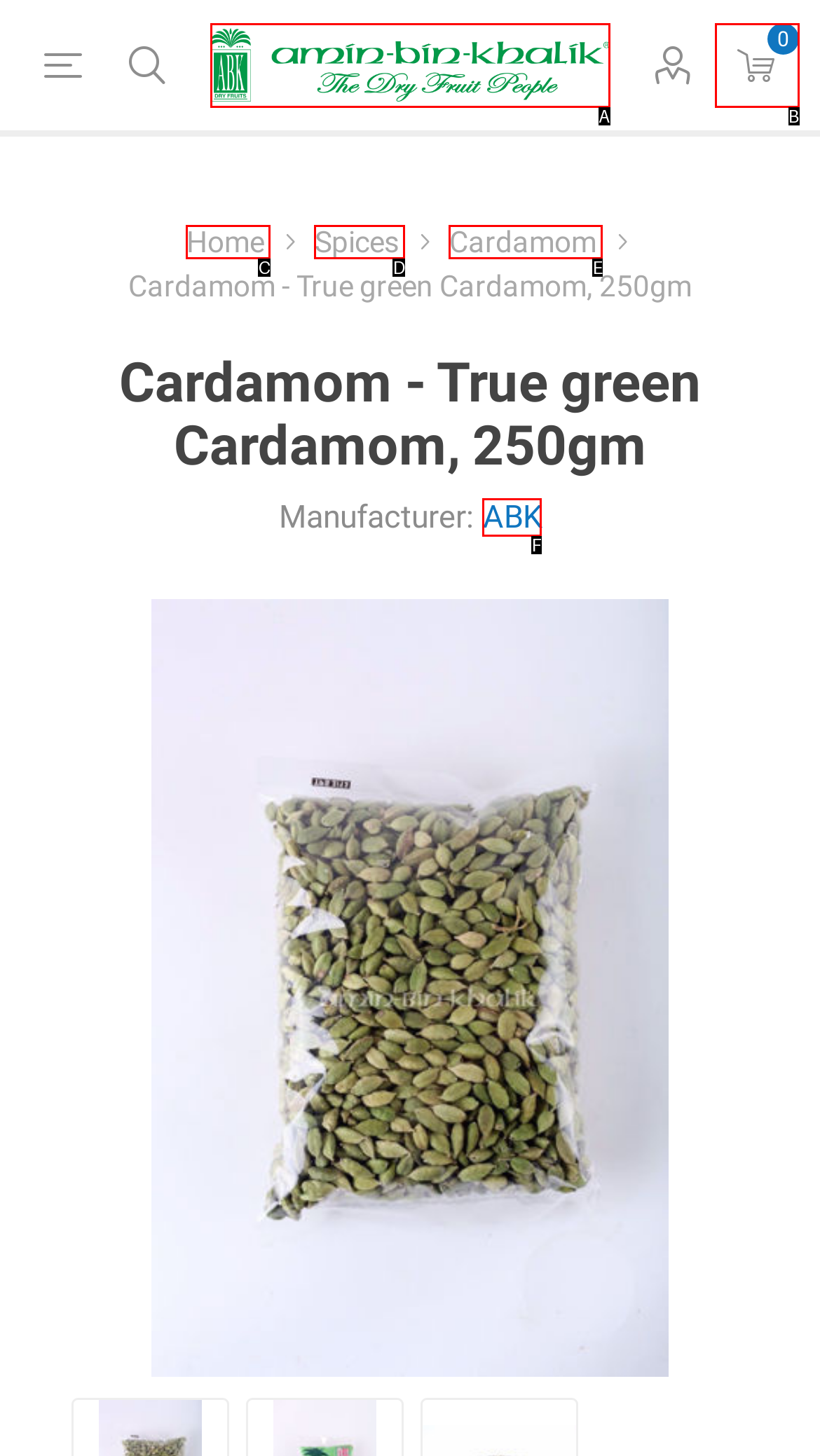Identify the bounding box that corresponds to: 0 $0.00
Respond with the letter of the correct option from the provided choices.

B